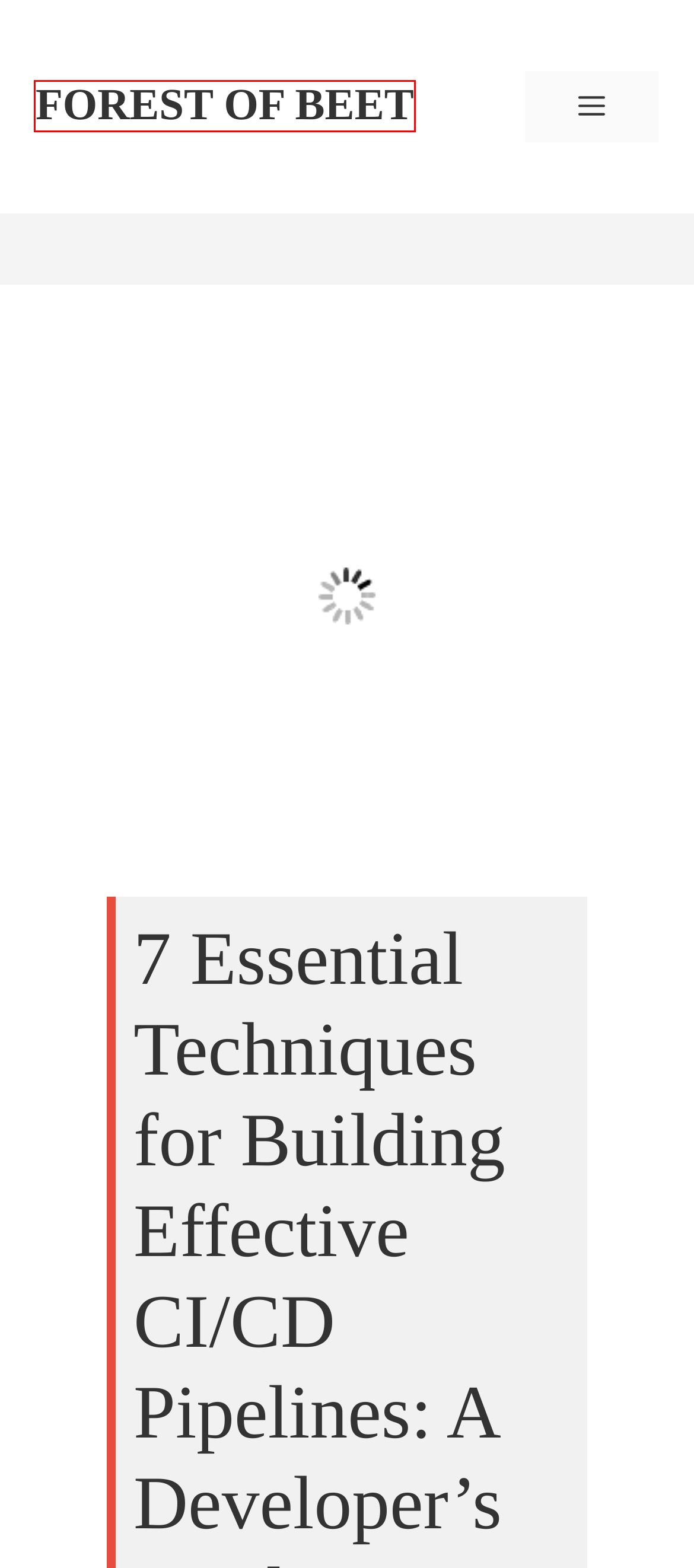After examining the screenshot of a webpage with a red bounding box, choose the most accurate webpage description that corresponds to the new page after clicking the element inside the red box. Here are the candidates:
A. Code refactoring - Forest of Beet
B. Forest of Beet - Welcome to Forest of Beet
C. Debugging - Forest of Beet
D. 7 Steps to Mastering Azure DevOps Continuous Integration for Efficient Software Development
E. 10 Crucial Steps for Mastering Git Integration with Jenkins in DevOps Cycle
F. Big Data - Forest of Beet
G. IDE - Forest of Beet
H. MongoDB - Forest of Beet

B